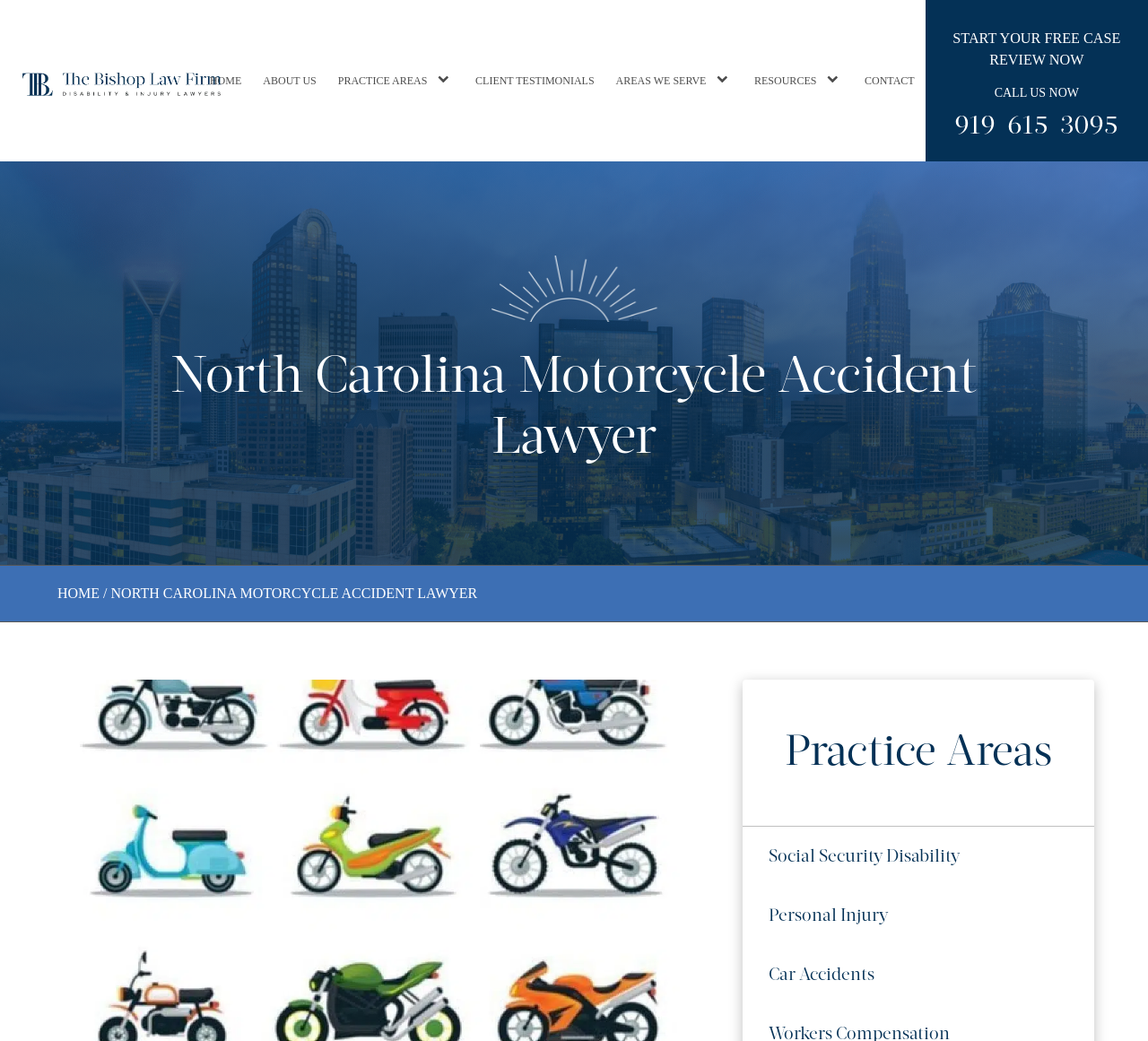Please locate the bounding box coordinates of the element that should be clicked to achieve the given instruction: "Click the 'CONTACT' link".

[0.744, 0.067, 0.806, 0.088]